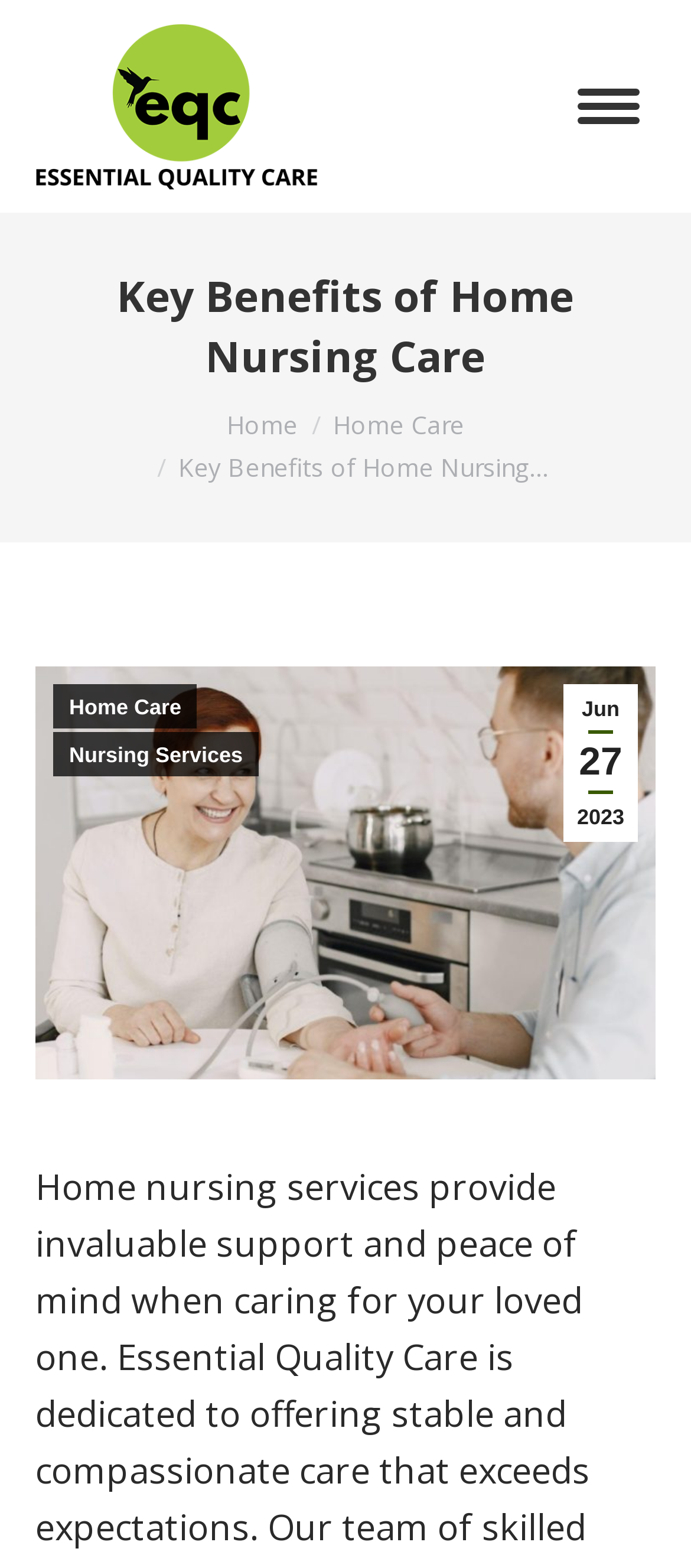Locate the bounding box coordinates of the region to be clicked to comply with the following instruction: "Click the Essential Quality Care logo". The coordinates must be four float numbers between 0 and 1, in the form [left, top, right, bottom].

[0.051, 0.015, 0.462, 0.121]